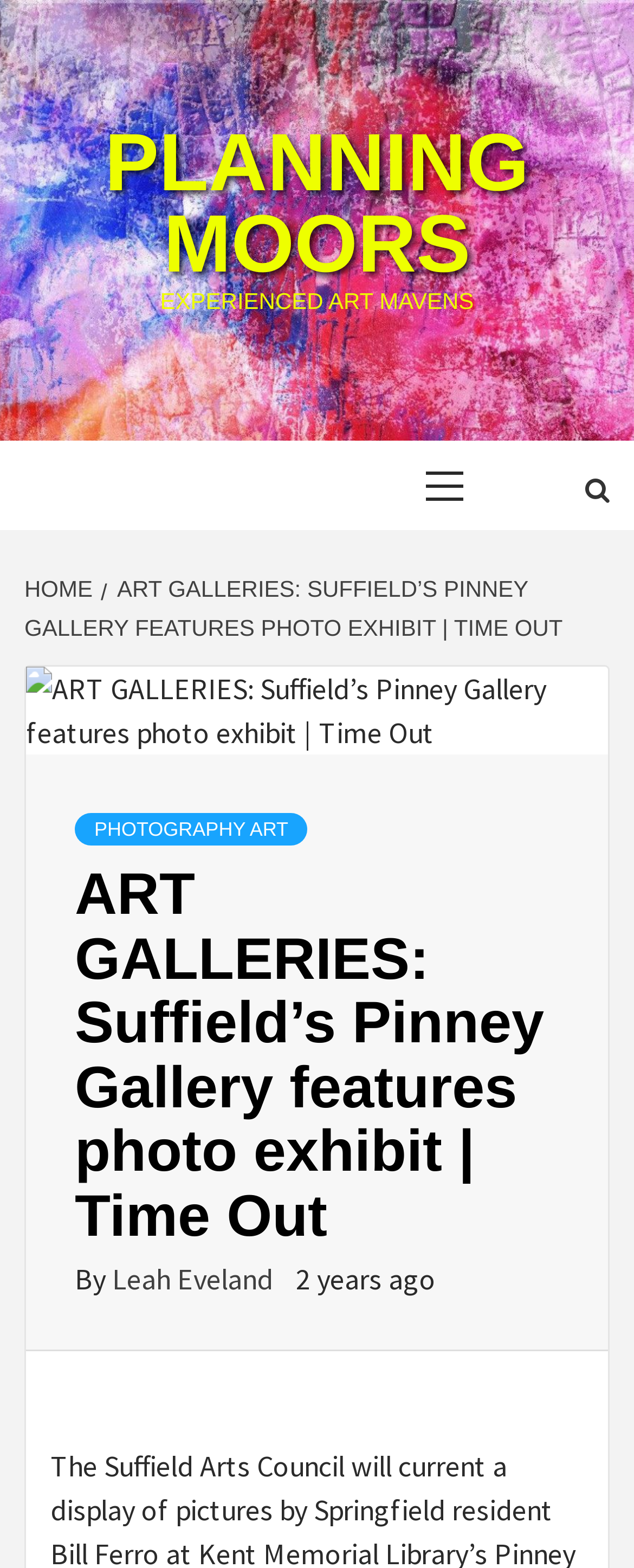Based on the description "Home", find the bounding box of the specified UI element.

[0.038, 0.367, 0.159, 0.384]